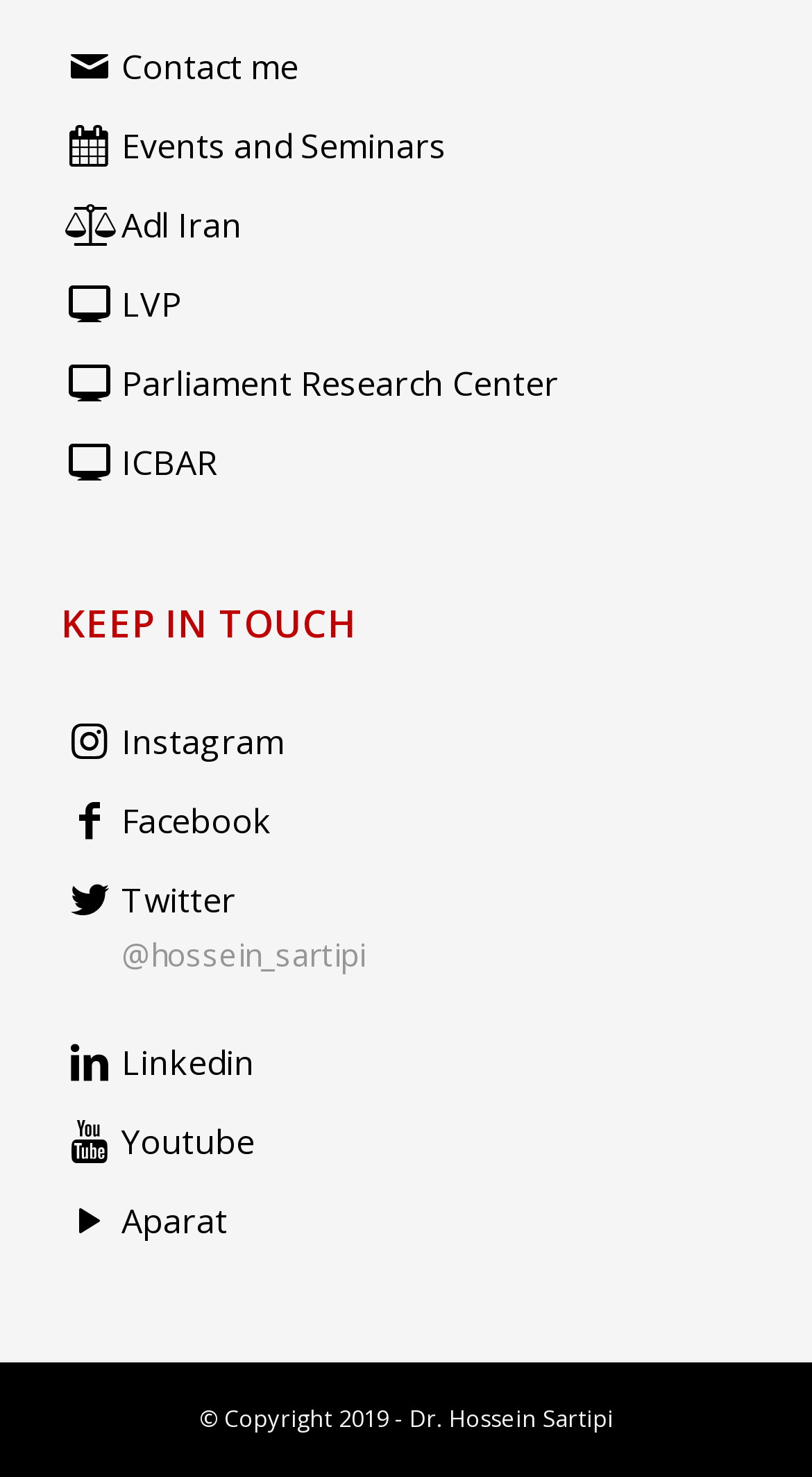Please analyze the image and give a detailed answer to the question:
Who is the copyright owner of the webpage?

I looked at the footer of the webpage and found the copyright information, which states '© Copyright 2019 - Dr. Hossein Sartipi'.